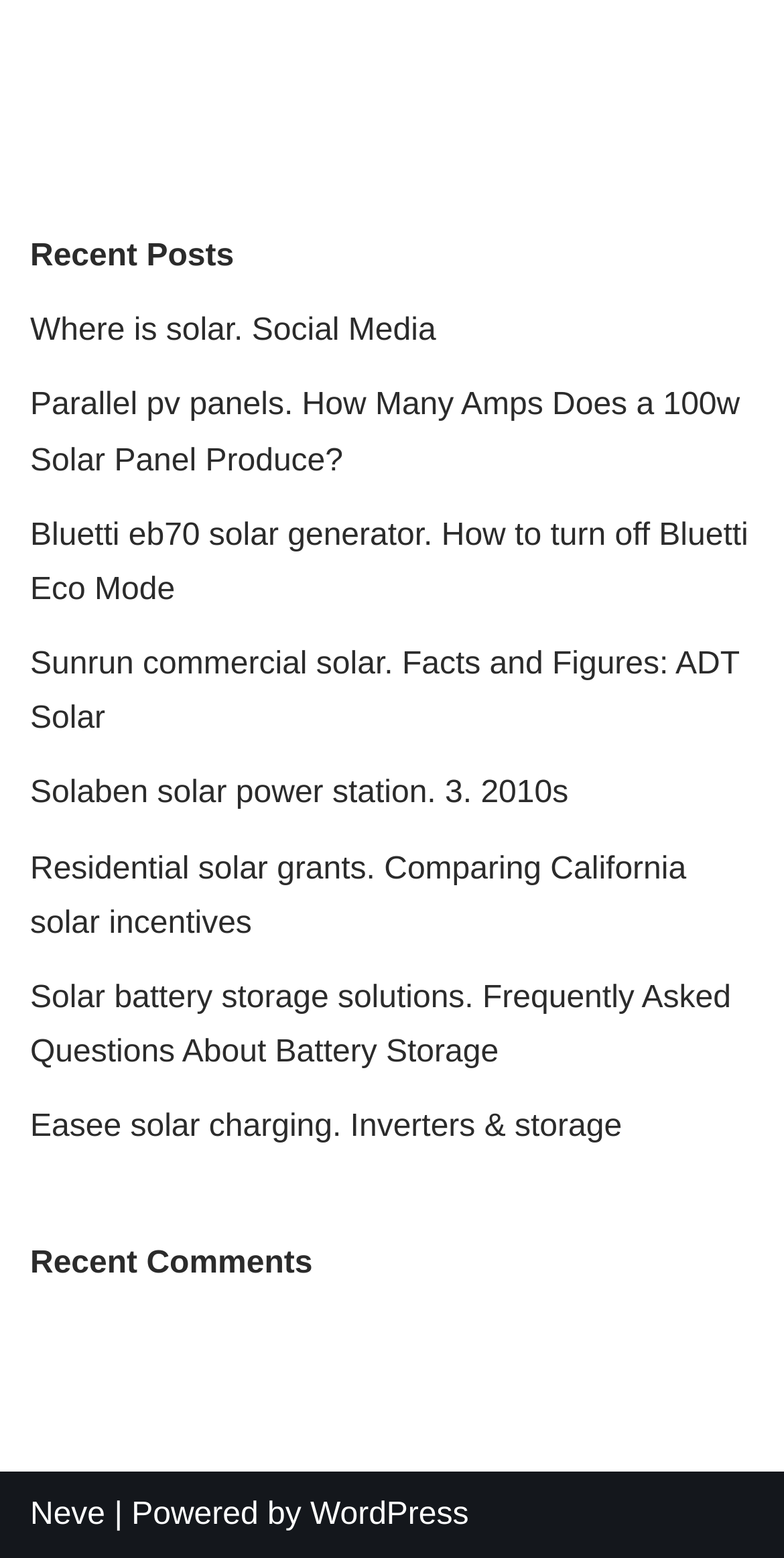Provide the bounding box coordinates of the HTML element described by the text: "Neve". The coordinates should be in the format [left, top, right, bottom] with values between 0 and 1.

[0.038, 0.961, 0.134, 0.983]